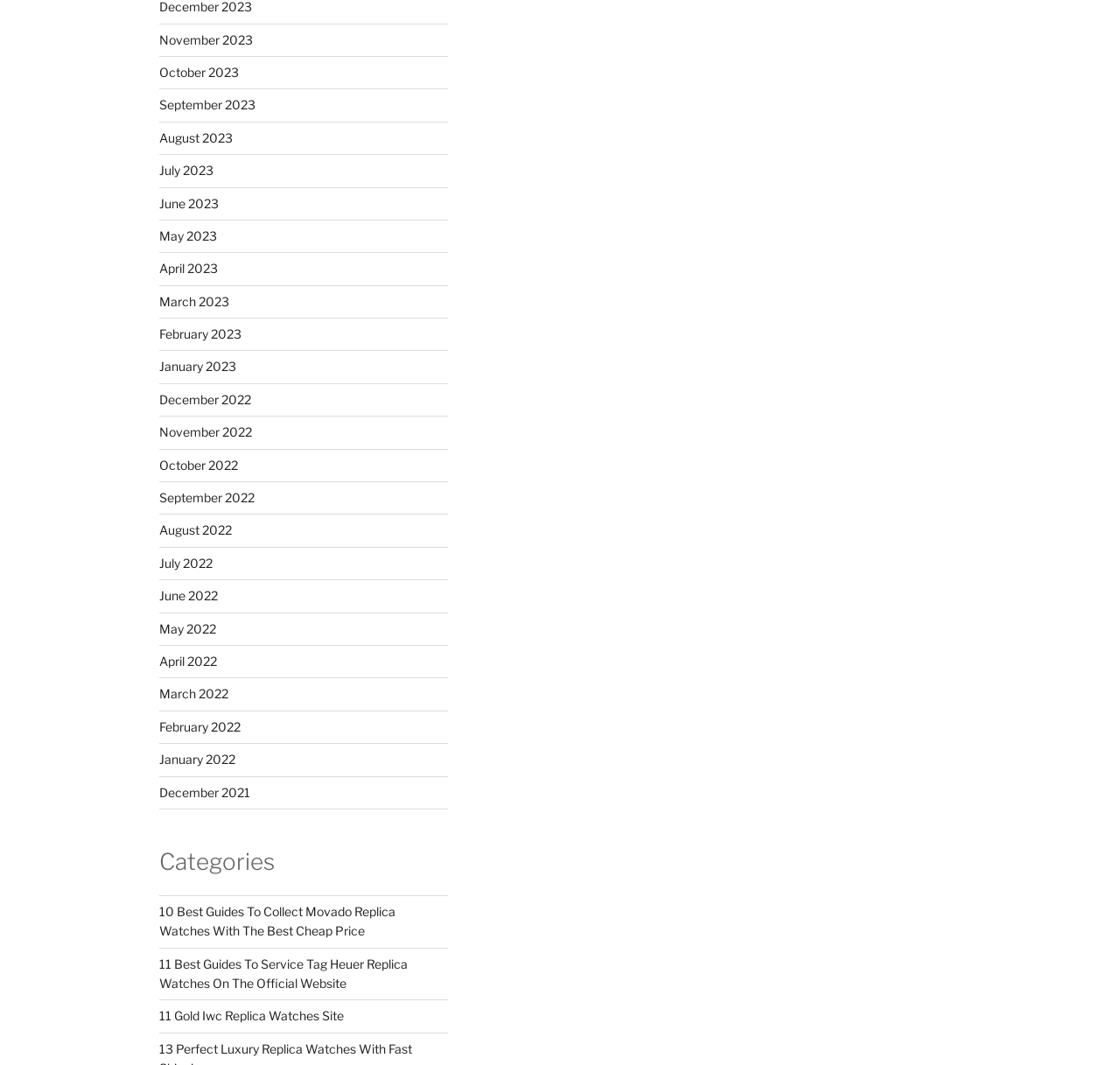How many links are there on the webpage?
Using the image as a reference, give a one-word or short phrase answer.

More than 20